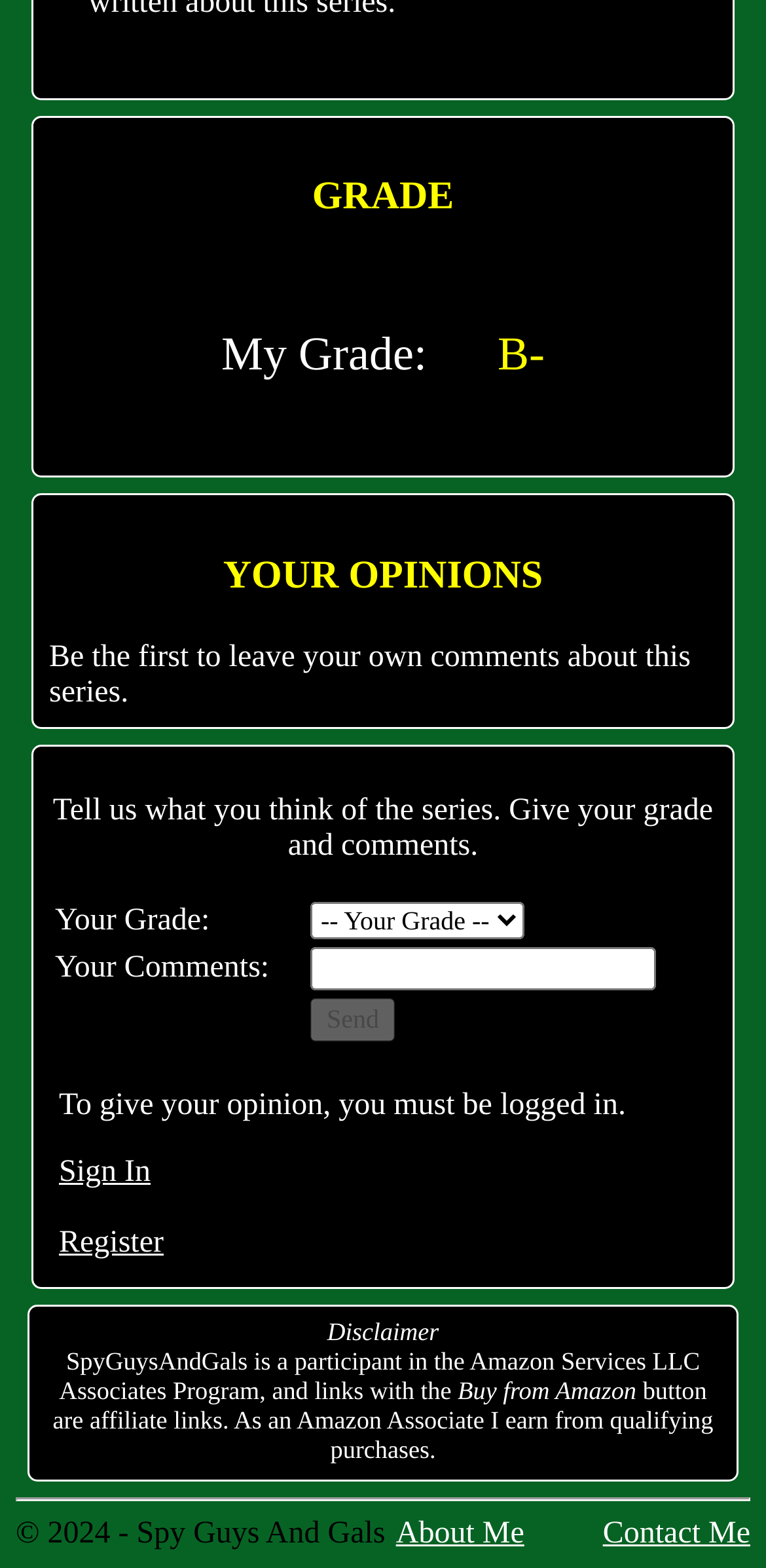Please determine the bounding box coordinates for the element with the description: "name="ctl00$MainContent$MC_YourComments"".

[0.406, 0.604, 0.857, 0.632]